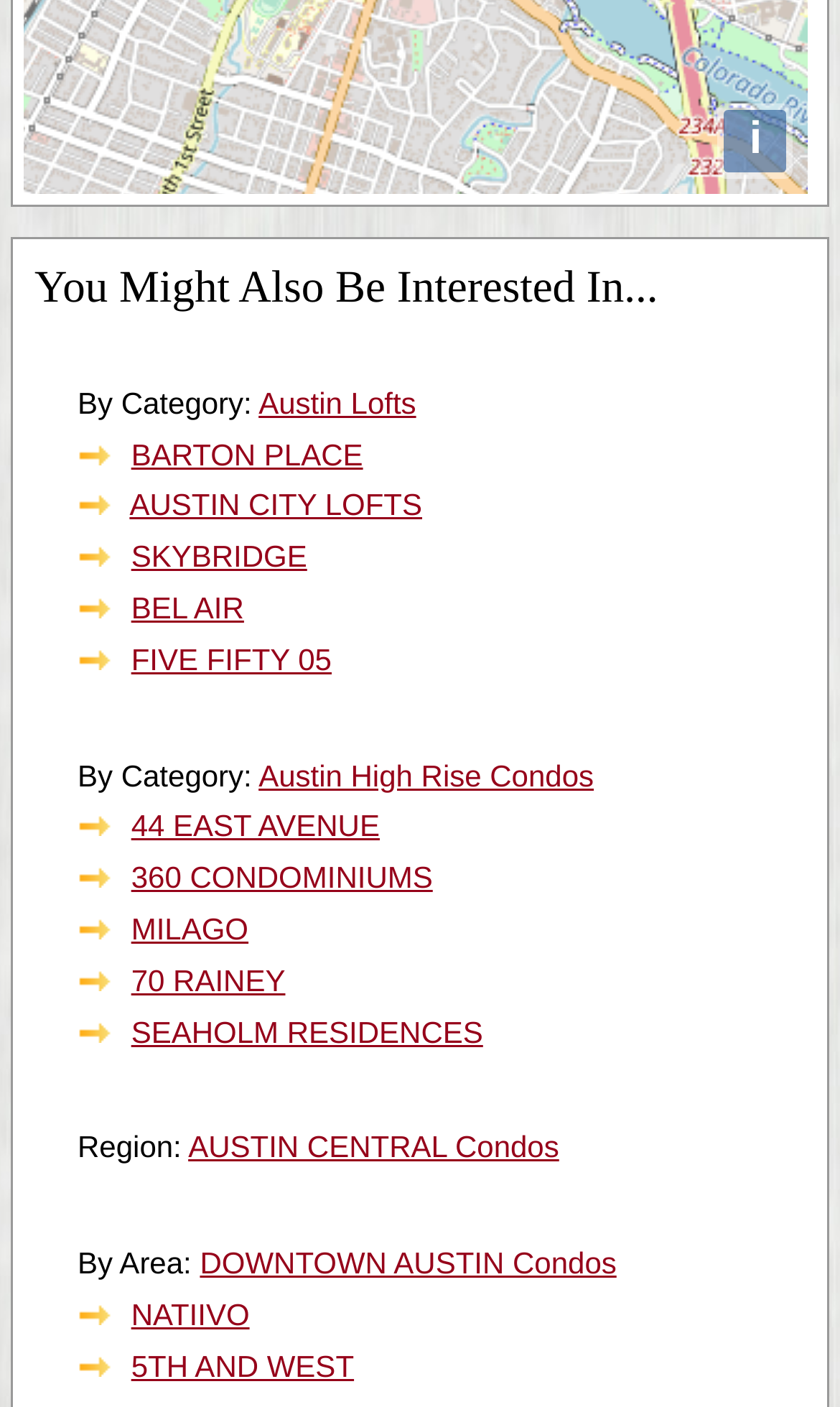Specify the bounding box coordinates of the area to click in order to execute this command: 'Click the 'i' button'. The coordinates should consist of four float numbers ranging from 0 to 1, and should be formatted as [left, top, right, bottom].

[0.863, 0.078, 0.937, 0.122]